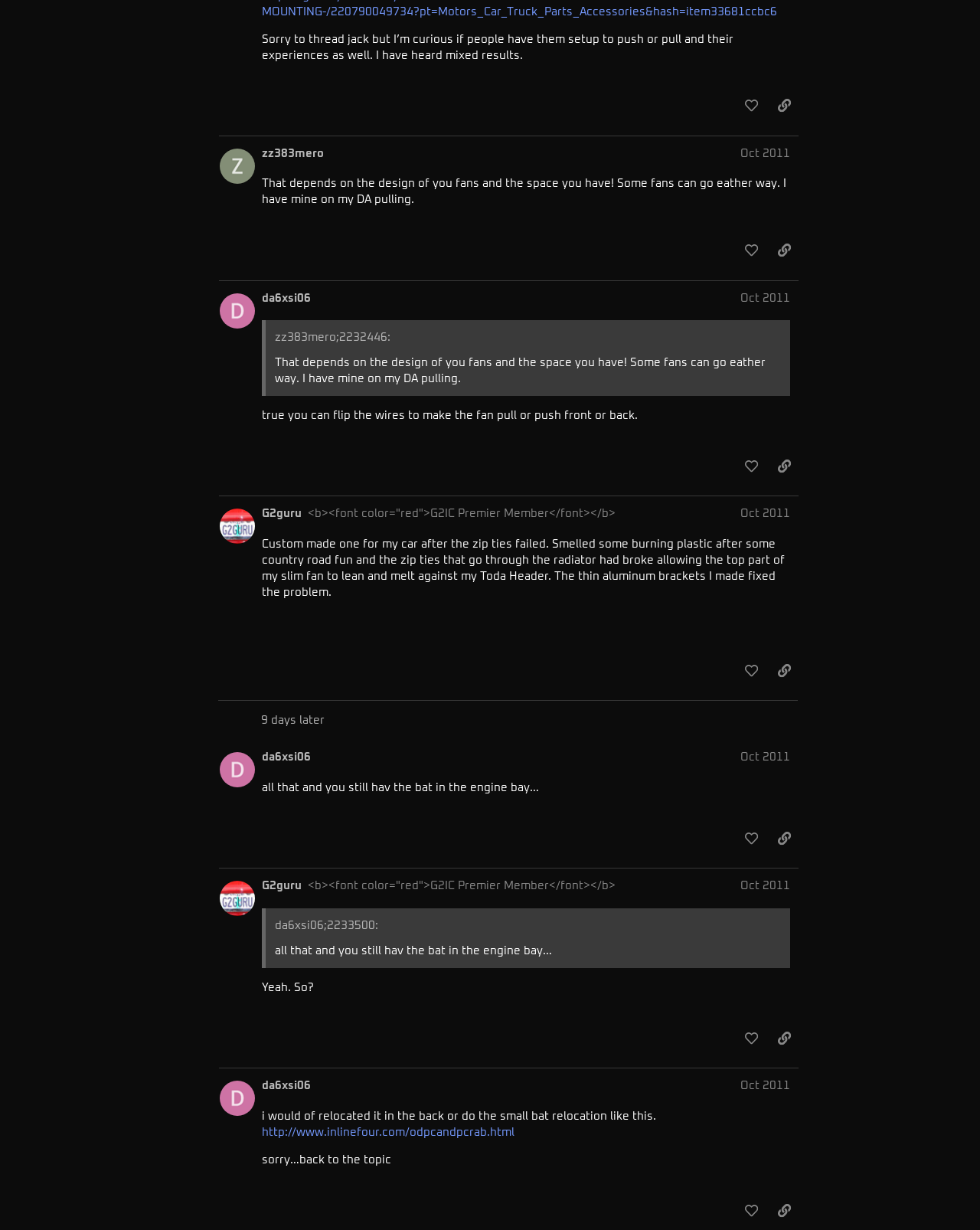What is the date of the oldest post on this page?
Provide a detailed and well-explained answer to the question.

I looked at the dates of all the posts and found that the oldest post is dated Oct 13, 2011, which is the date of the post by zz383mero.